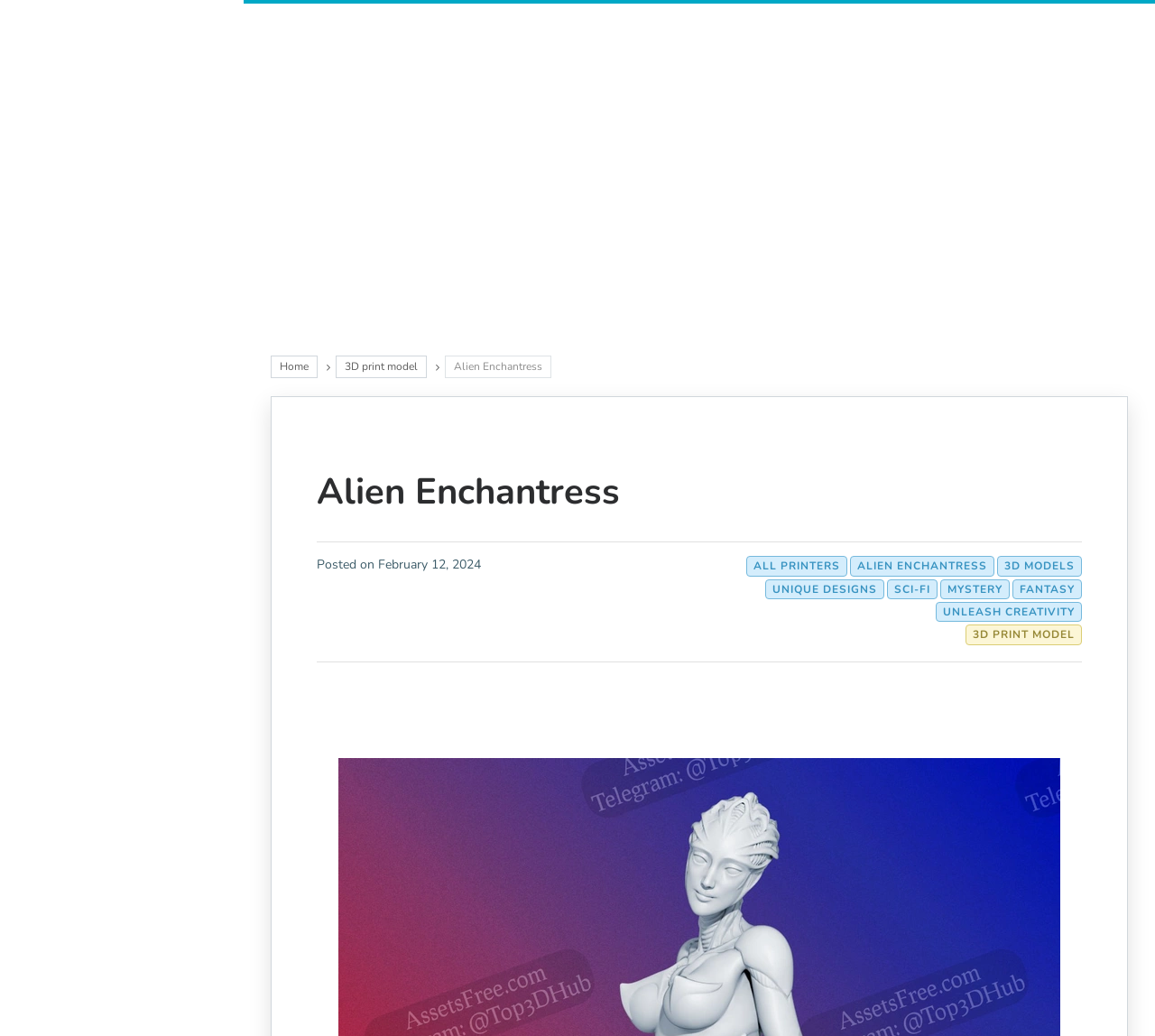Identify the bounding box coordinates of the clickable section necessary to follow the following instruction: "Click on 3D MODELS". The coordinates should be presented as four float numbers from 0 to 1, i.e., [left, top, right, bottom].

[0.863, 0.537, 0.937, 0.556]